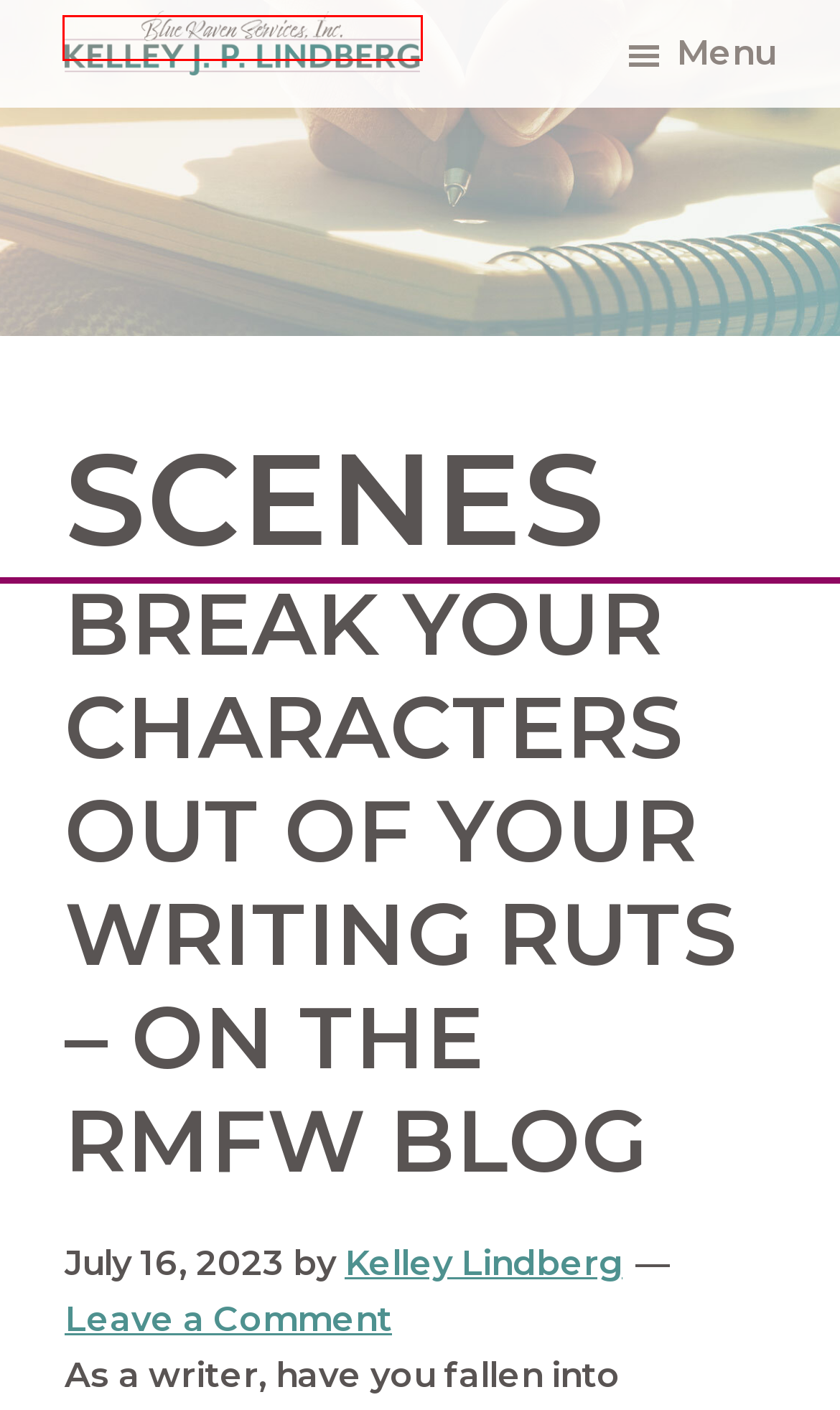Given a screenshot of a webpage with a red bounding box around a UI element, please identify the most appropriate webpage description that matches the new webpage after you click on the element. Here are the candidates:
A. Home - Kelley Lindberg
B. editing - Kelley Lindberg
C. Break Your Characters Out of Your Writing Ruts – On the RMFW Blog - Kelley Lindberg
D. books - Kelley Lindberg
E. critique - Kelley Lindberg
F. Kelley Lindberg - Kelley Lindberg
G. education - Kelley Lindberg
H. reasons to write - Kelley Lindberg

A